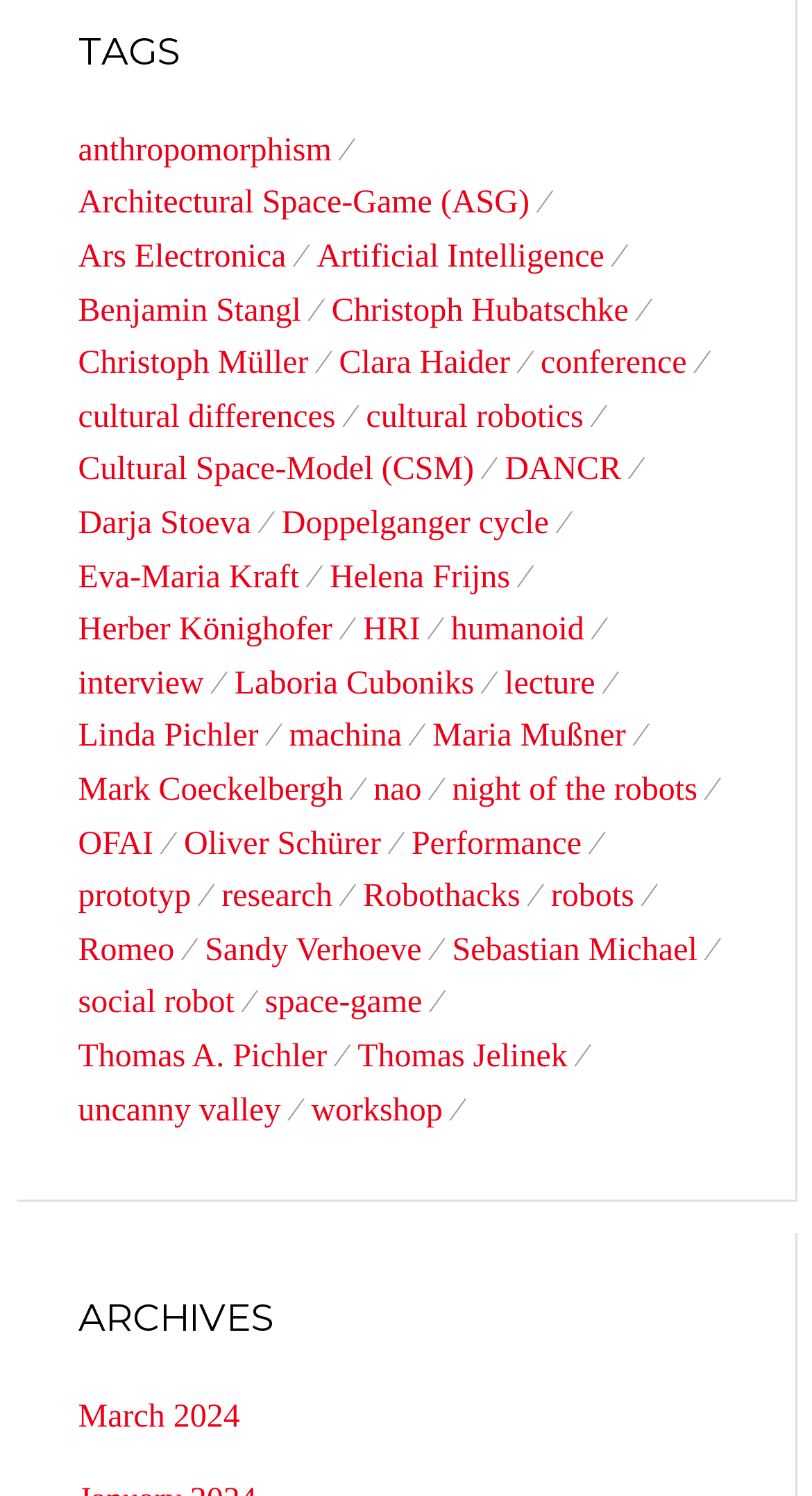Locate the bounding box of the UI element defined by this description: "OCA PEOPLE". The coordinates should be given as four float numbers between 0 and 1, formatted as [left, top, right, bottom].

None